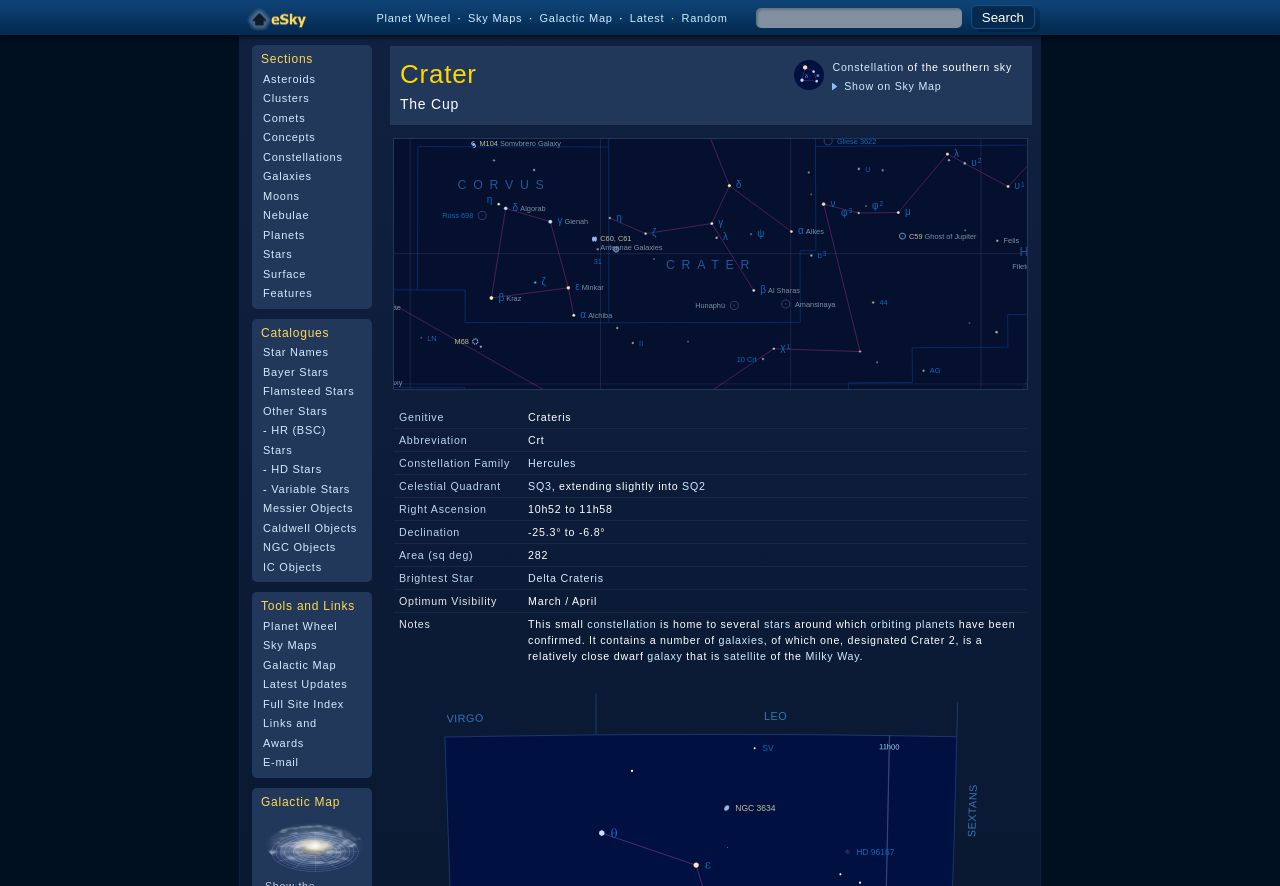Pinpoint the bounding box coordinates of the element to be clicked to execute the instruction: "Explore Constellation Family".

[0.312, 0.515, 0.398, 0.529]